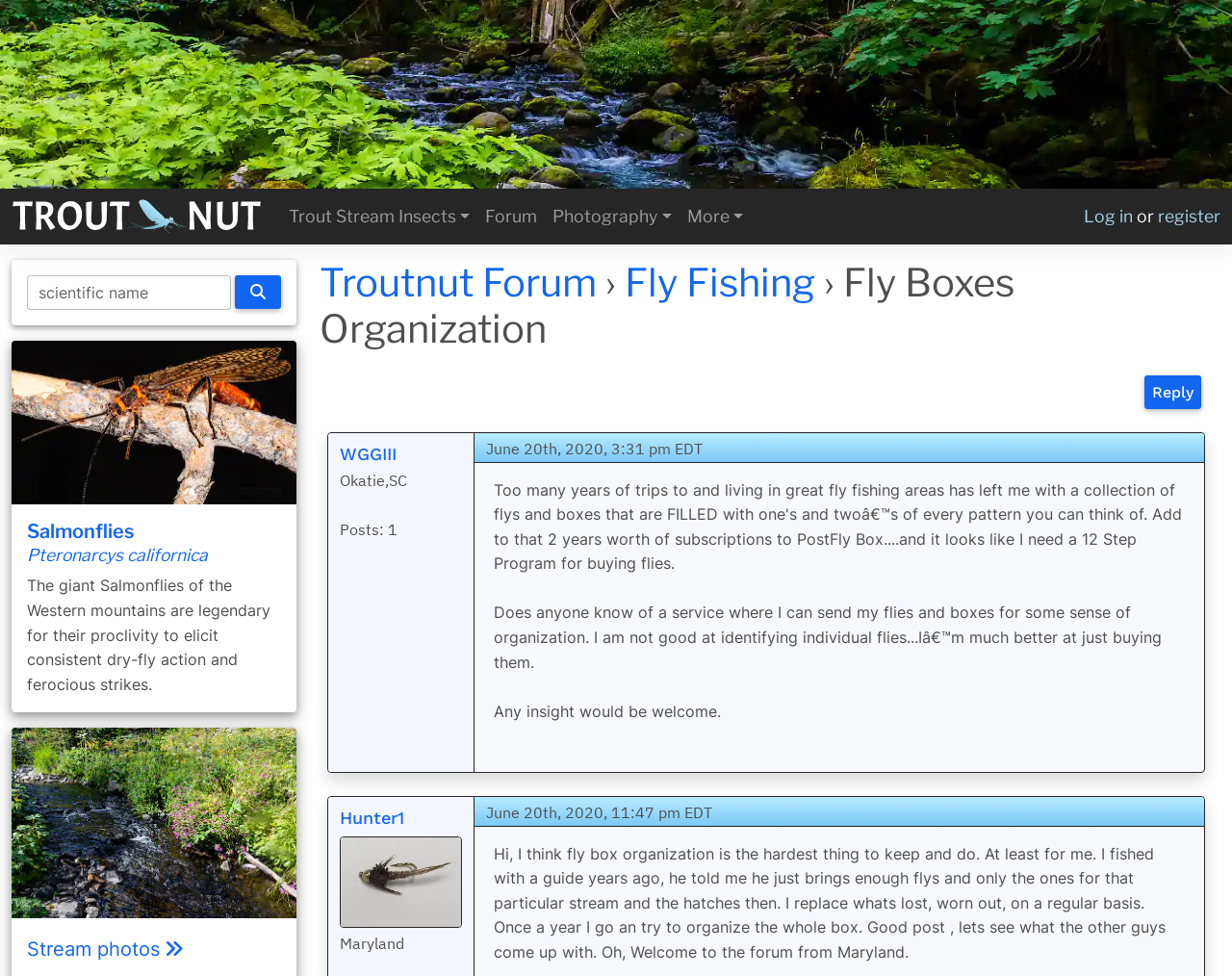Illustrate the webpage's structure and main components comprehensively.

The webpage appears to be a forum discussion on the topic of fly fishing, specifically about organizing fly boxes. At the top of the page, there is a header image, followed by a navigation menu with links to "Troutnut", "Forum", "Photography", and "More". On the right side of the navigation menu, there are links to "Log in" and "Register".

Below the navigation menu, there is a search bar with a textbox labeled "scientific name" and a button with a magnifying glass icon. Next to the search bar, there is an image of a stonefly adult.

The main content of the page is a discussion thread, with the original post by "WGGIII" from Okatie, SC, who is seeking advice on organizing their fly boxes. The post is followed by a response from "Hunter1" from Maryland, who shares their own experience with organizing fly boxes.

Throughout the page, there are several images, including a header image, an image of a stonefly adult, and an image of a stream. There are also several links to other pages, including "Troutnut Forum", "Fly Fishing", and "Stream photos". The page has a clean and organized layout, with clear headings and concise text.